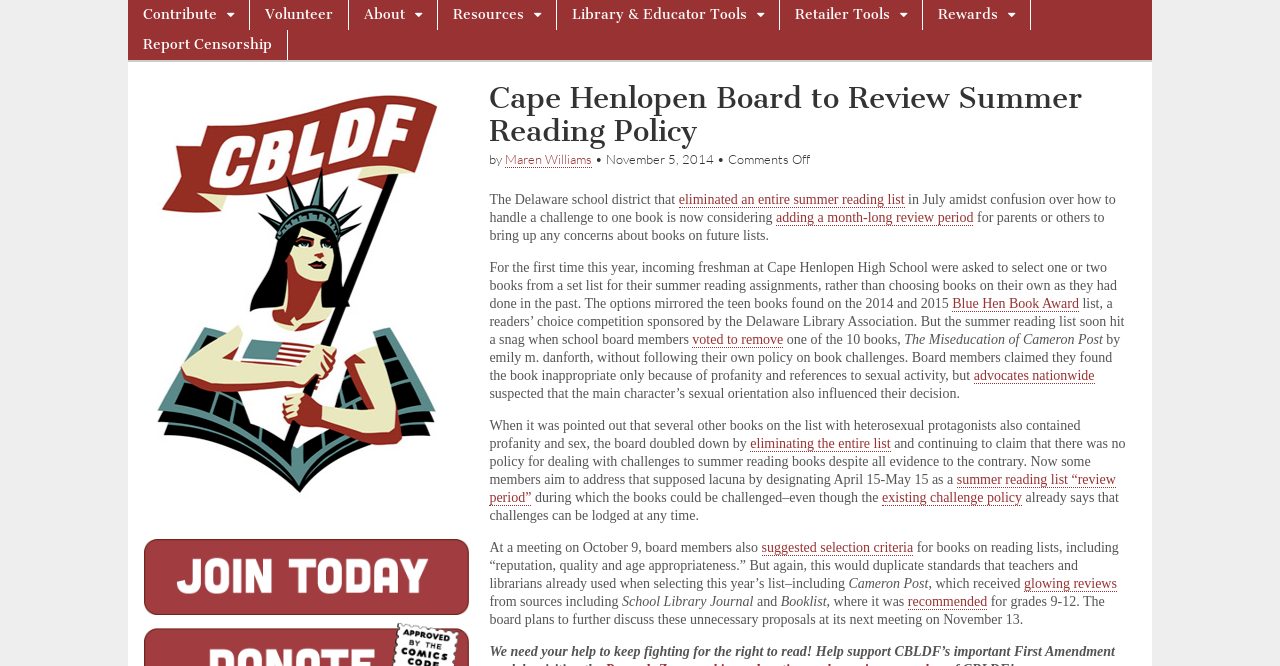Locate the coordinates of the bounding box for the clickable region that fulfills this instruction: "Visit the 'Resources' page".

[0.342, 0.0, 0.434, 0.045]